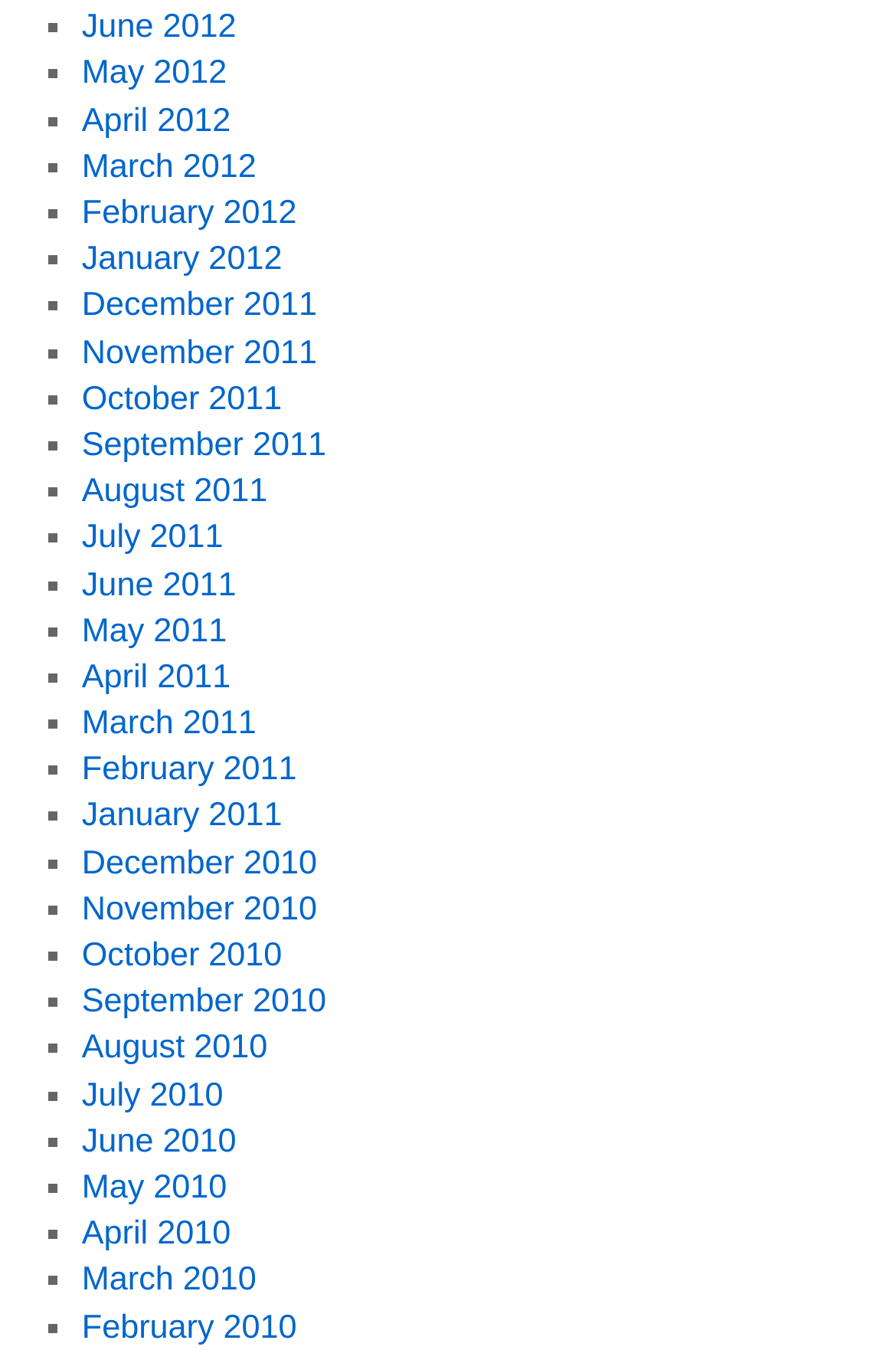Please specify the bounding box coordinates of the region to click in order to perform the following instruction: "View June 2012".

[0.091, 0.007, 0.264, 0.034]